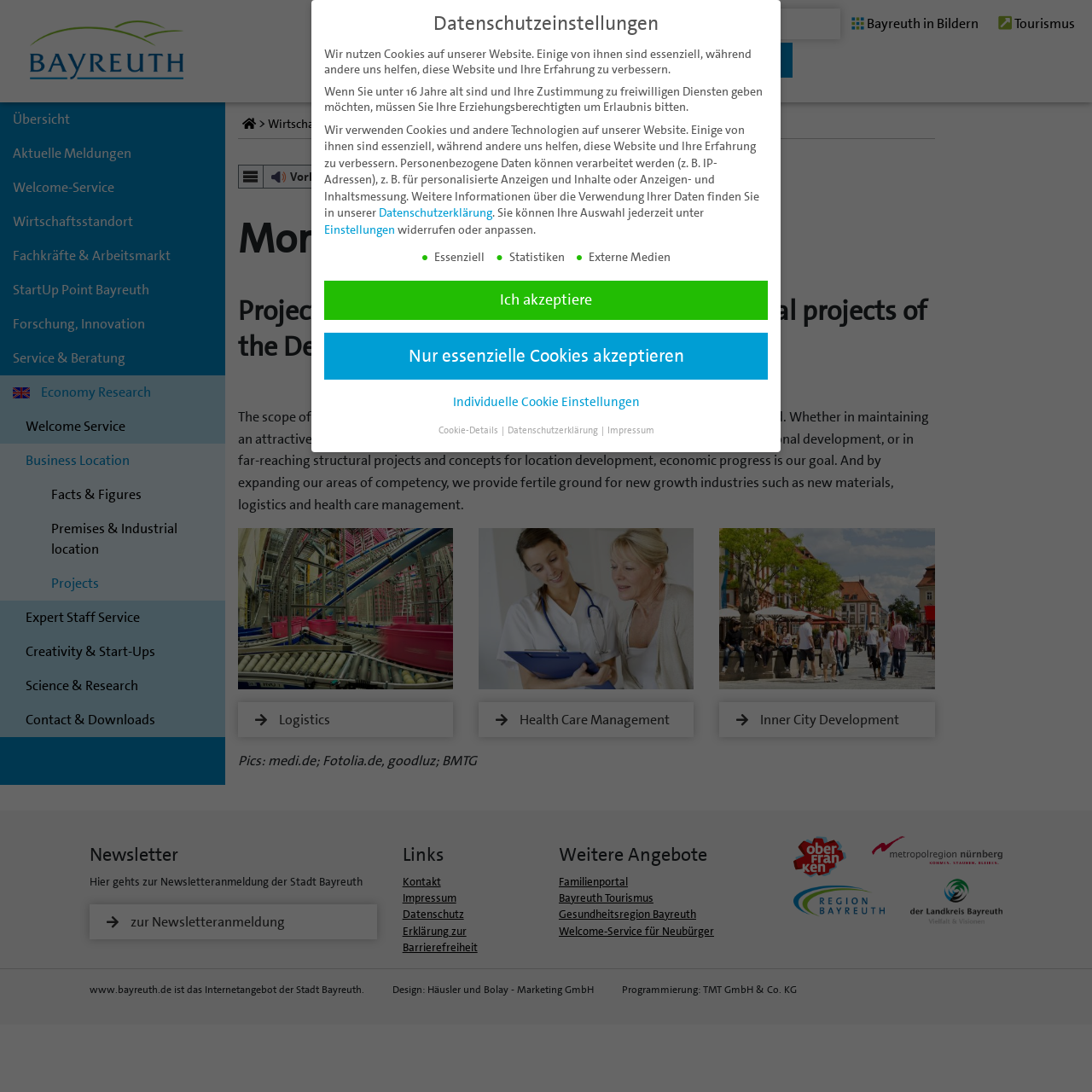Locate the UI element described as follows: "Economy Research". Return the bounding box coordinates as four float numbers between 0 and 1 in the order [left, top, right, bottom].

[0.0, 0.344, 0.206, 0.375]